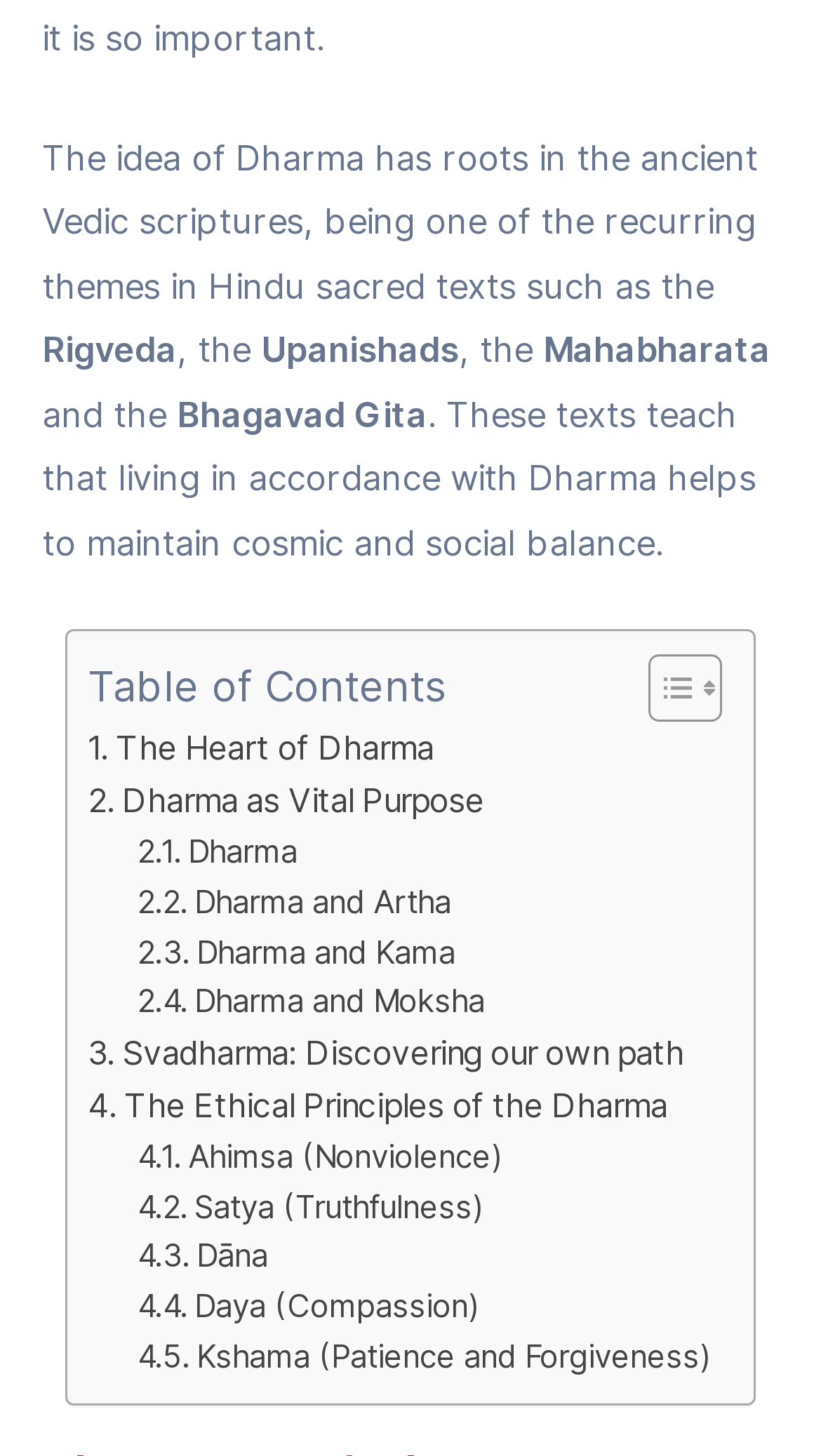Identify the bounding box coordinates of the clickable section necessary to follow the following instruction: "Toggle Table of Content". The coordinates should be presented as four float numbers from 0 to 1, i.e., [left, top, right, bottom].

[0.752, 0.448, 0.867, 0.498]